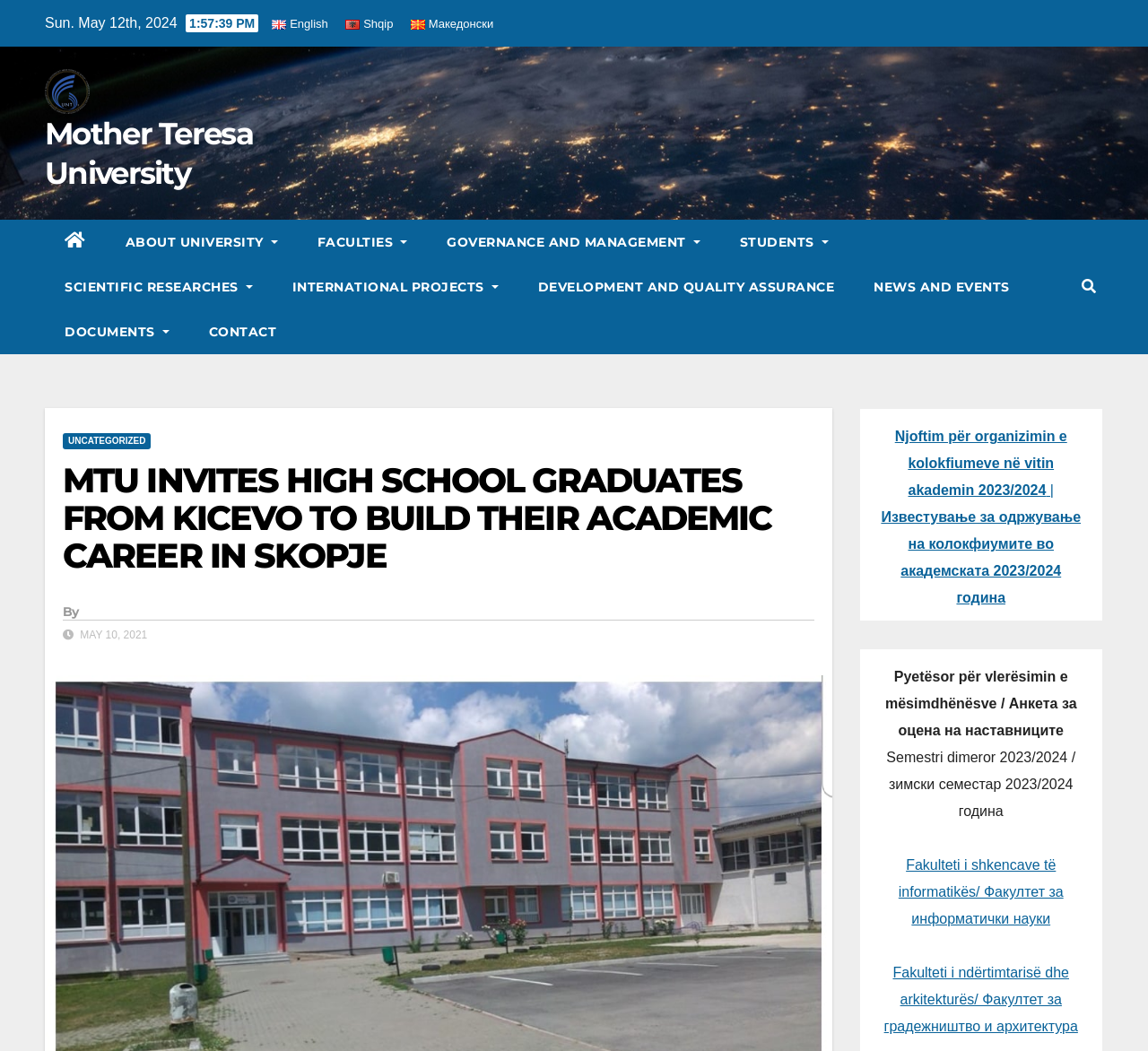Based on the provided description, "GOVERNANCE AND MANAGEMENT", find the bounding box of the corresponding UI element in the screenshot.

[0.372, 0.209, 0.627, 0.252]